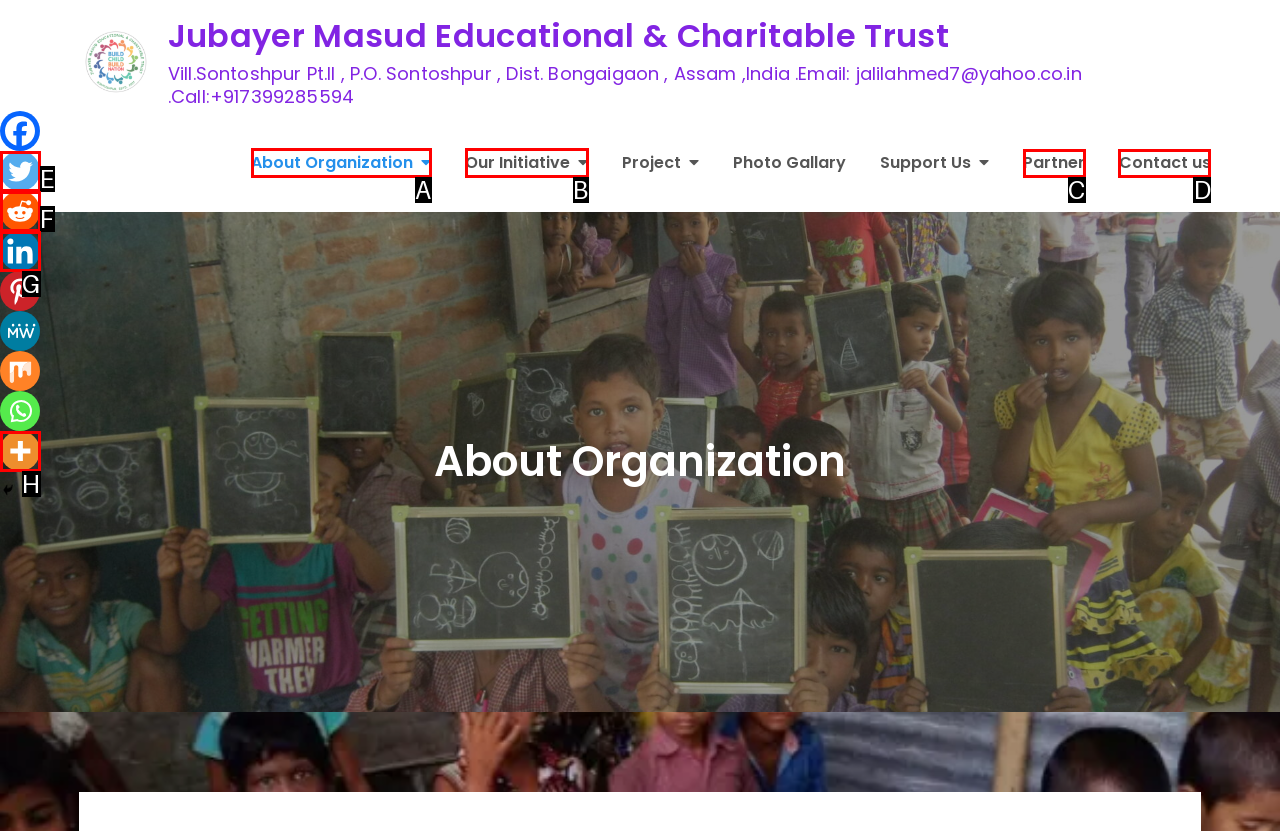Identify the correct UI element to click for the following task: Go to the Contact us page Choose the option's letter based on the given choices.

D